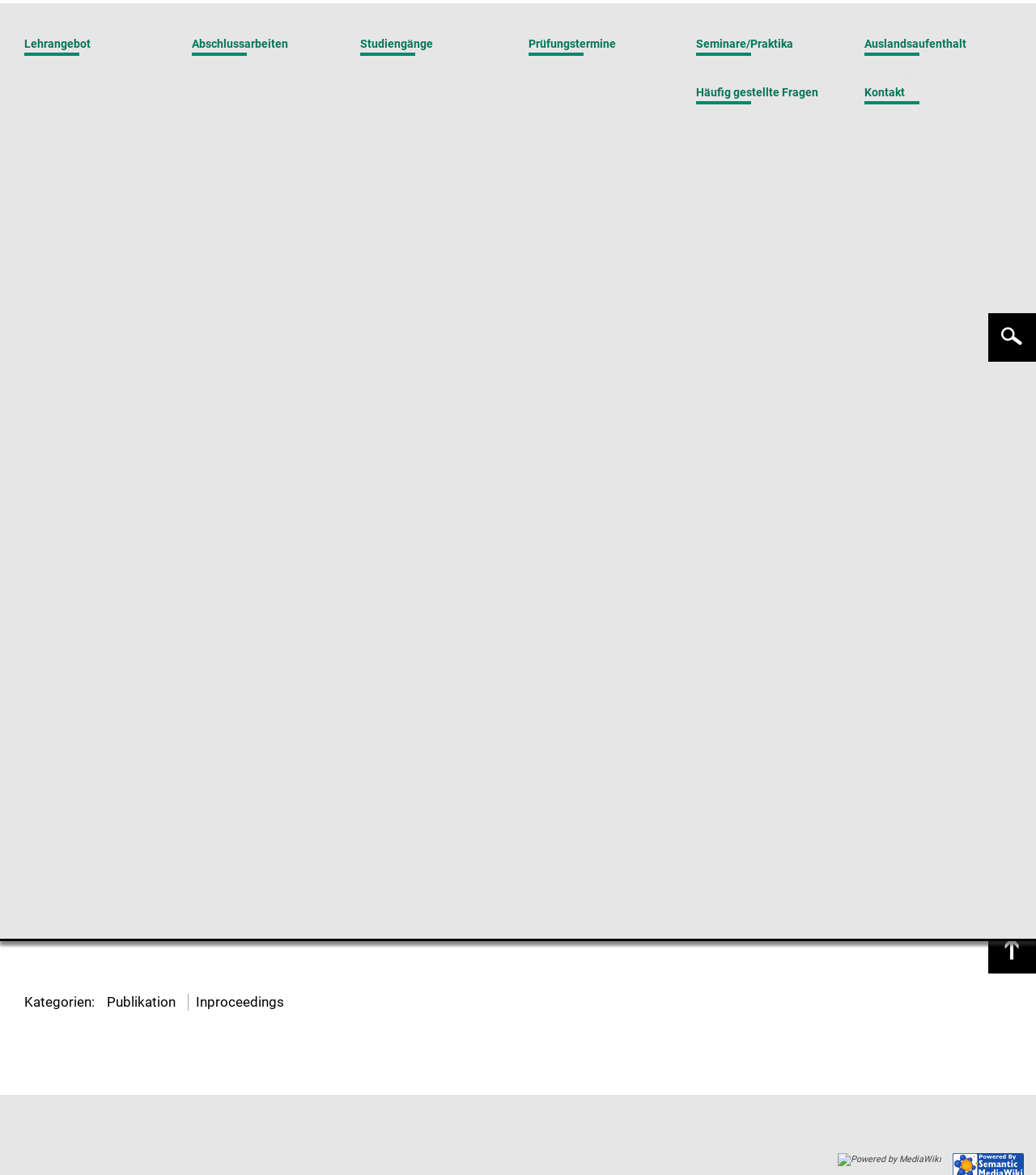Determine the bounding box coordinates for the HTML element described here: "Submit".

None